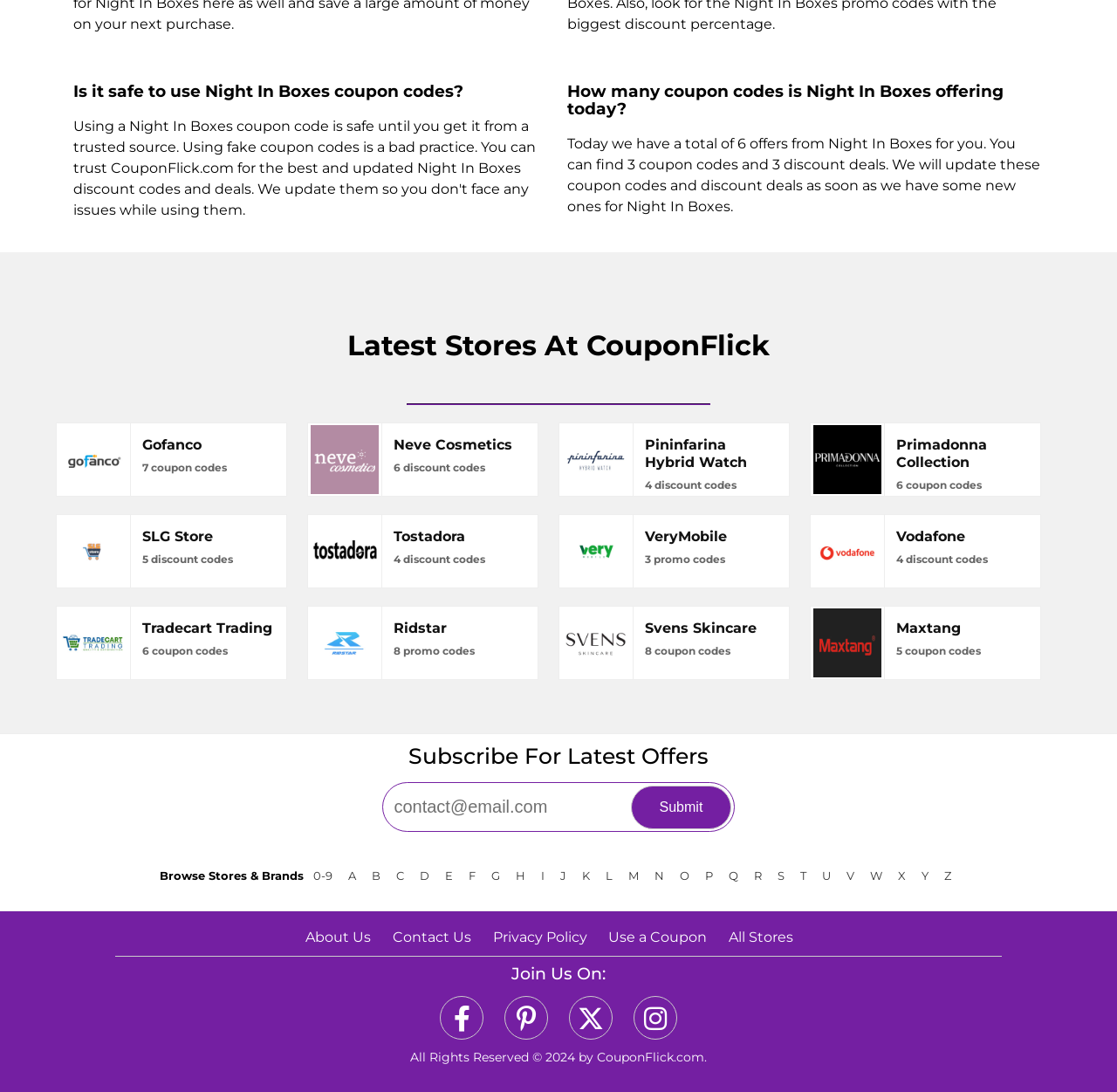Use a single word or phrase to answer the question:
What is the purpose of the 'Subscribe For Latest Offers' textbox?

To receive latest offers